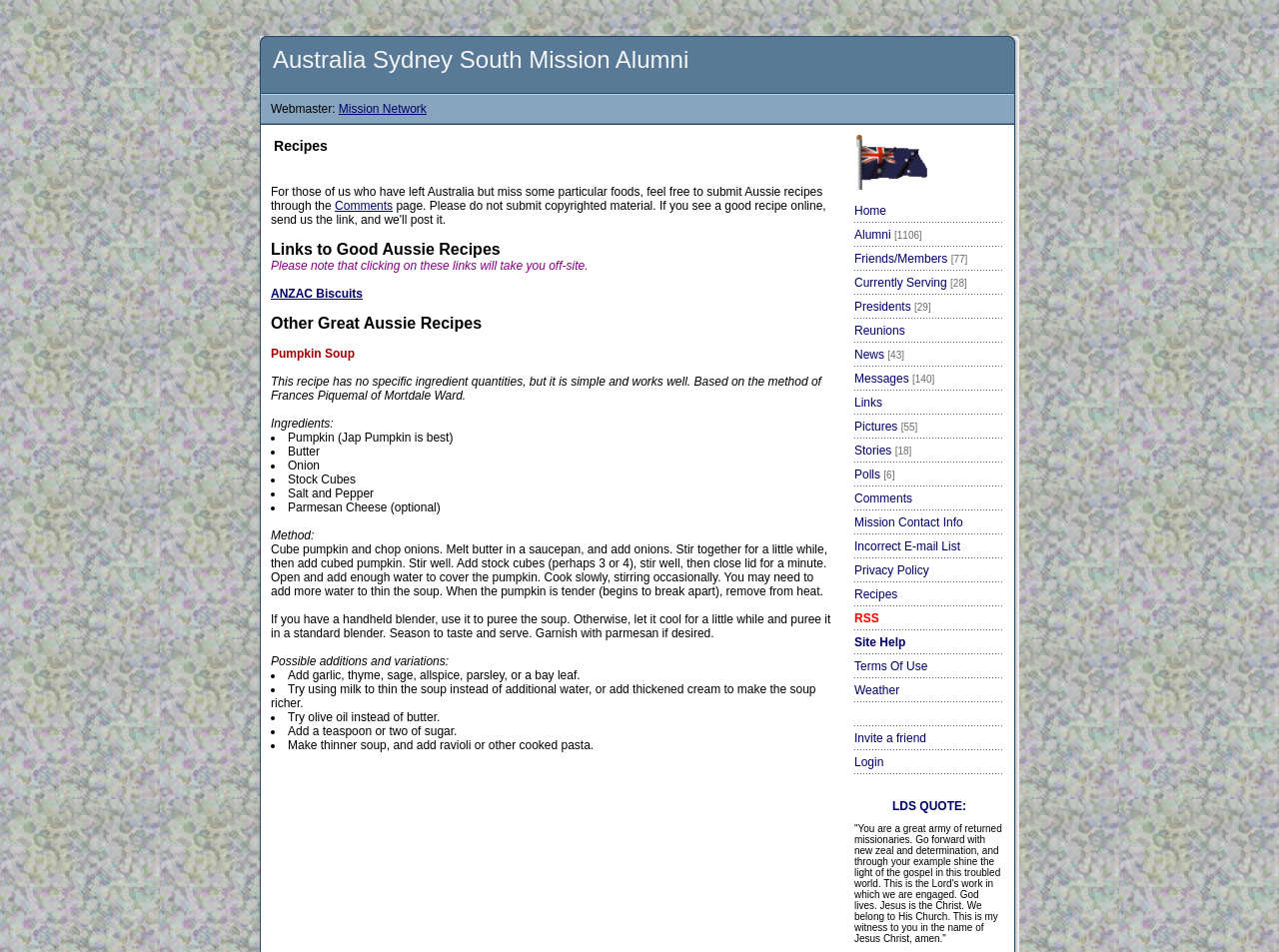Create a detailed narrative describing the layout and content of the webpage.

The webpage is dedicated to the alumni of the Australia Sydney South Mission of The Church of Jesus Christ of Latter-day Saints. At the top of the page, there is a curved image, followed by a row of three images: a border image, a heading with the title "Australia Sydney South Mission Alumni", and another border image. Below this, there is a row of spacer images.

The main content of the page is divided into two sections. On the left, there is a table of contents with links to various pages, including "Home", "Alumni", "Friends/Members", "Currently Serving", "Presidents", "Reunions", "News", "Messages", "Links", "Pictures", "Stories", "Polls", "Comments", "Mission Contact Info", "Incorrect E-mail List", "Privacy Policy", "Recipes", and "RSS". Above this table of contents, there is a small Australian flag image.

On the right, there is a section dedicated to recipes. The heading "Recipes" is followed by a paragraph of text explaining that users can submit Australian recipes through the comments page. Below this, there is a list of links to good Australian recipes, including "ANZAC Biscuits" and "Other Great Aussie Recipes". The page also features a recipe for Pumpkin Soup, which includes a list of ingredients, method, and possible variations.

Throughout the page, there are several spacer images used to separate the different sections of content.